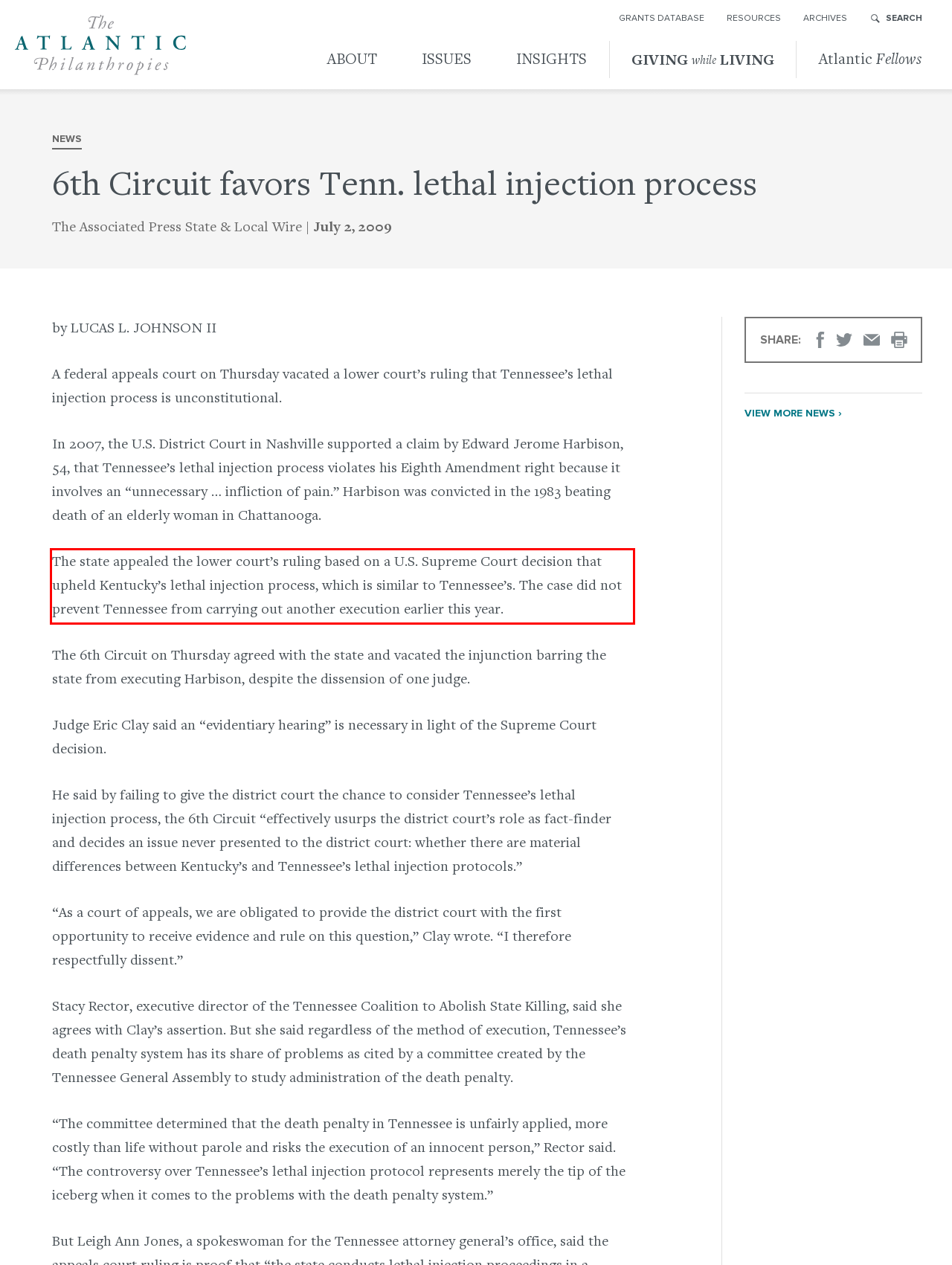Extract and provide the text found inside the red rectangle in the screenshot of the webpage.

The state appealed the lower court’s ruling based on a U.S. Supreme Court decision that upheld Kentucky’s lethal injection process, which is similar to Tennessee’s. The case did not prevent Tennessee from carrying out another execution earlier this year.